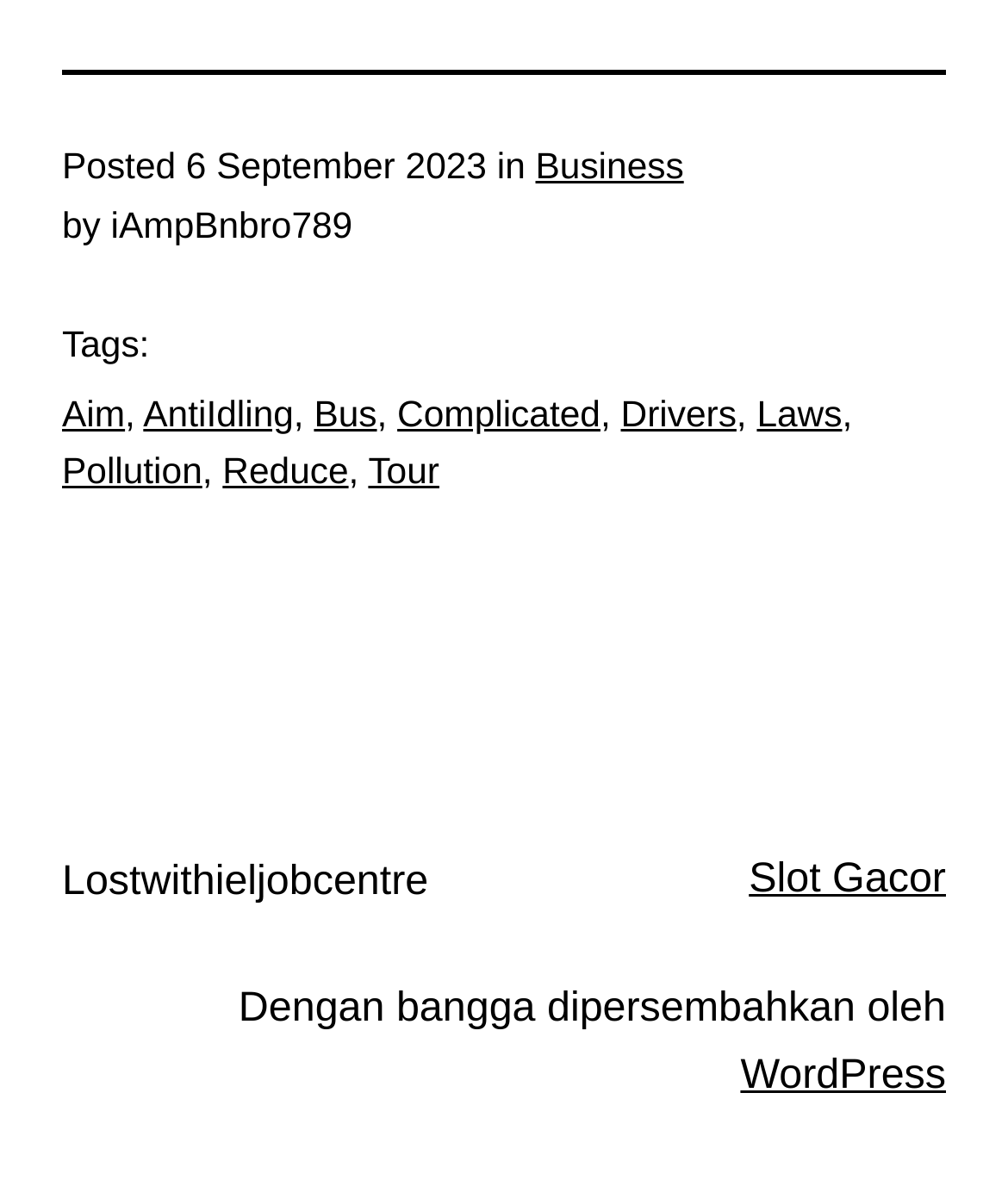Provide the bounding box coordinates of the section that needs to be clicked to accomplish the following instruction: "View the 'Aim' tag."

[0.062, 0.331, 0.124, 0.366]